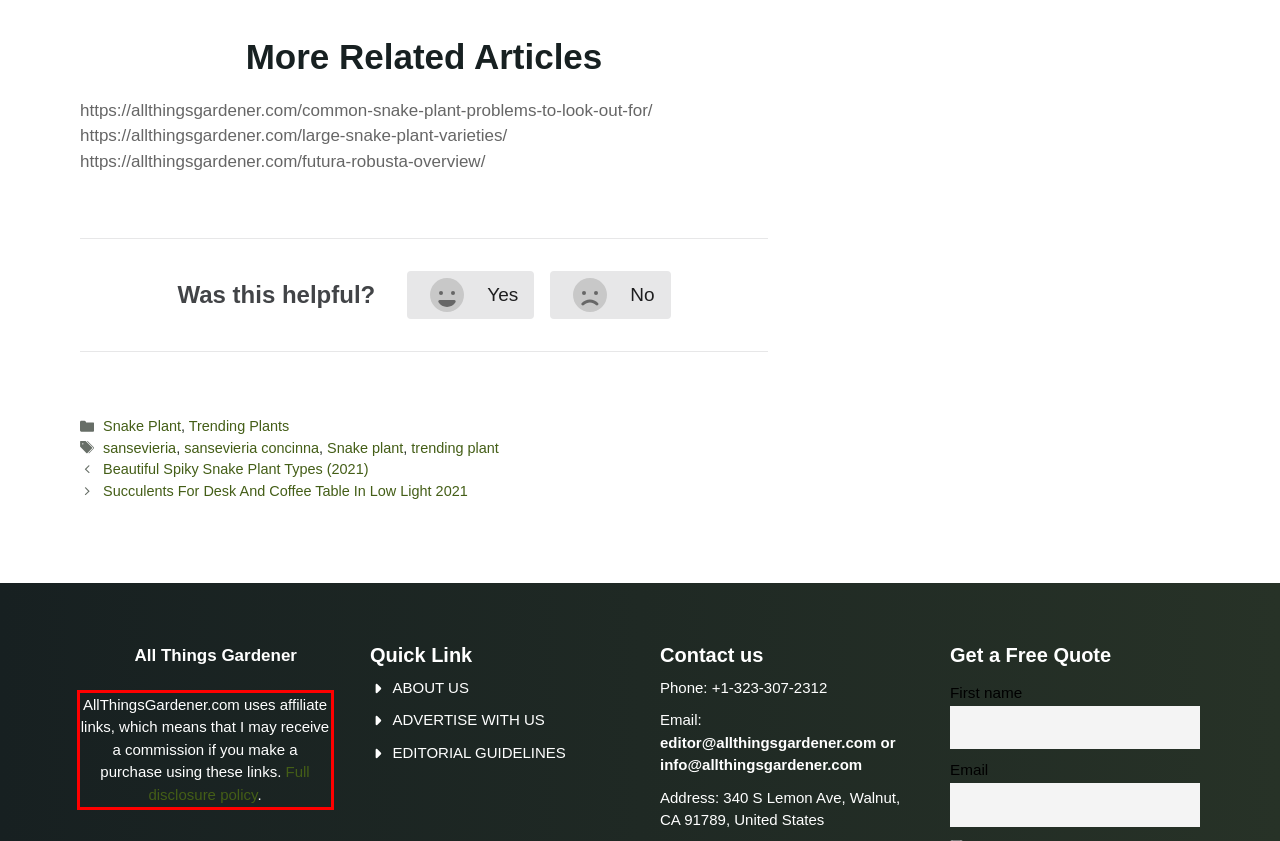In the screenshot of the webpage, find the red bounding box and perform OCR to obtain the text content restricted within this red bounding box.

AllThingsGardener.com uses affiliate links, which means that I may receive a commission if you make a purchase using these links. Full disclosure policy.